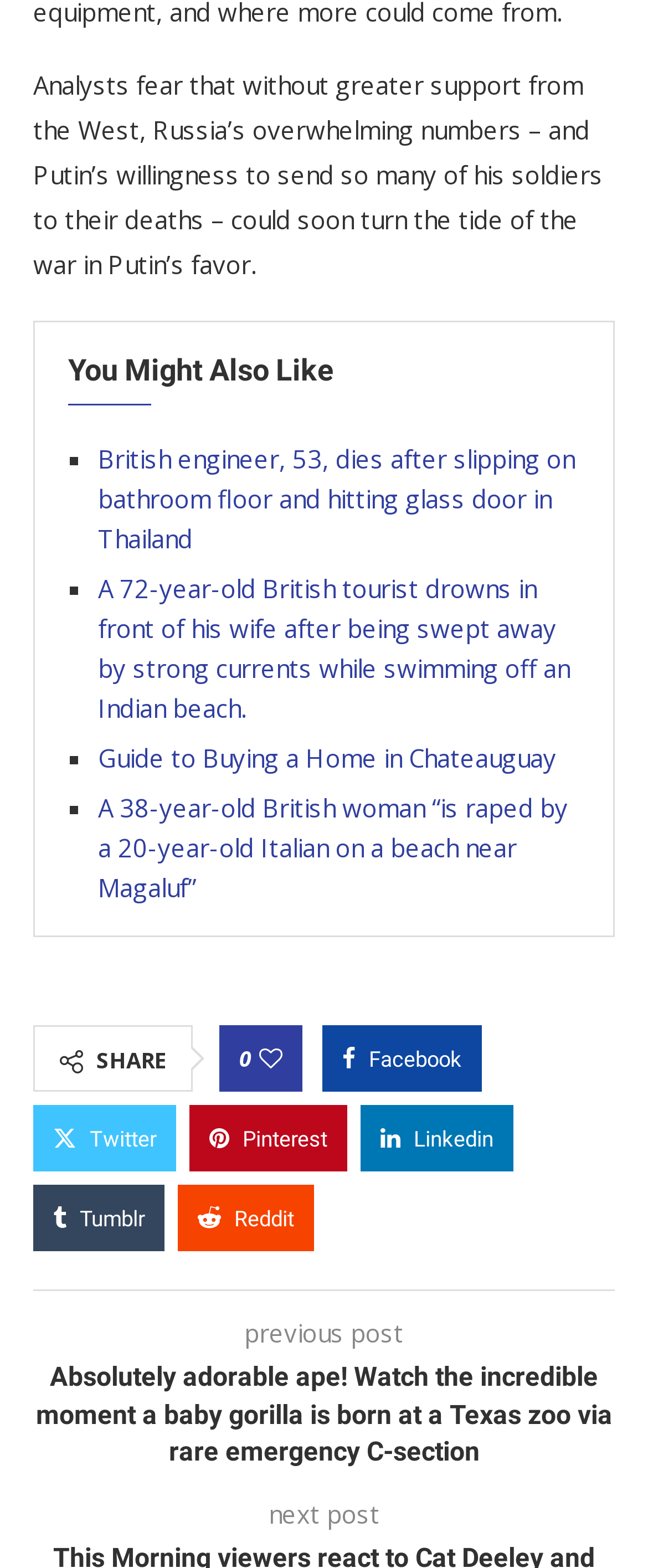Please identify the bounding box coordinates for the region that you need to click to follow this instruction: "Go to the Home page".

None